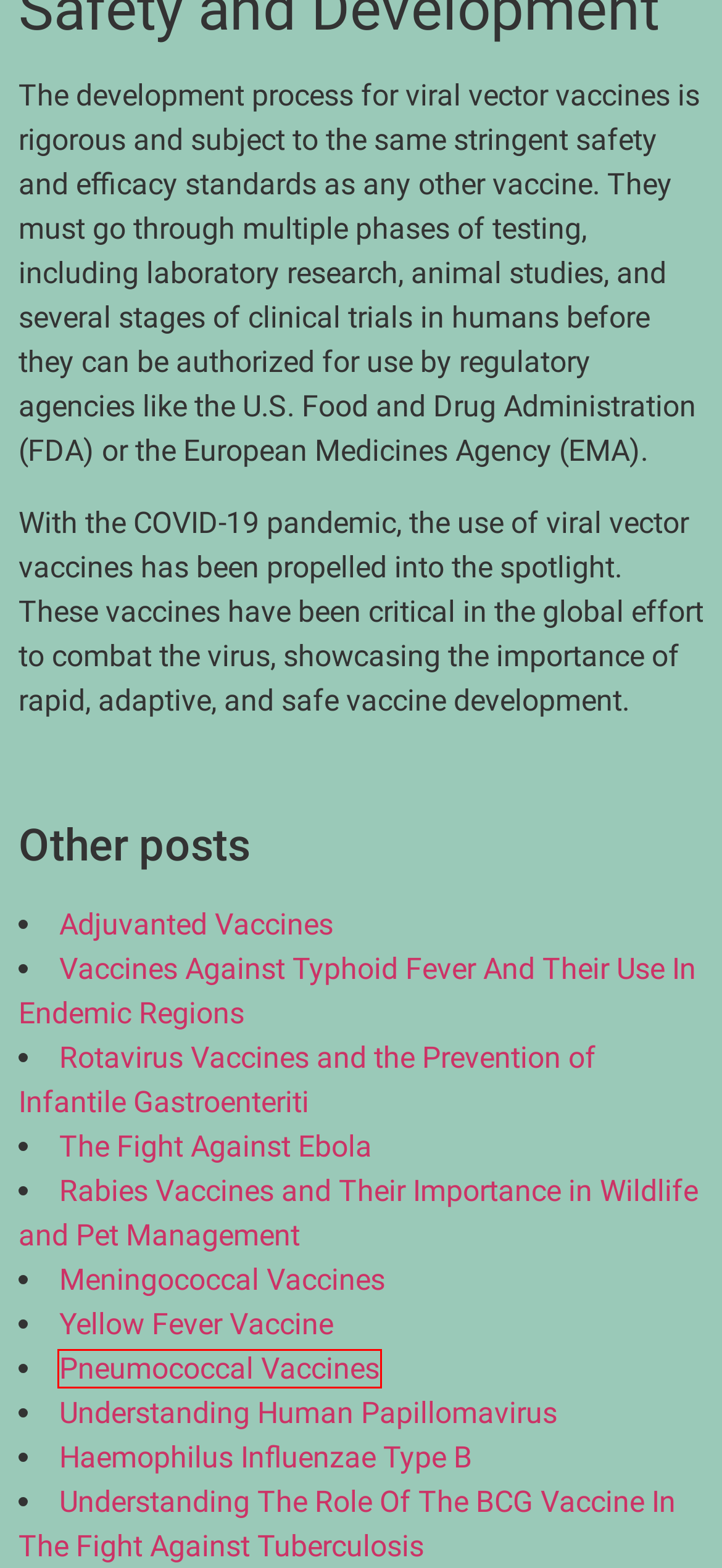You are provided with a screenshot of a webpage where a red rectangle bounding box surrounds an element. Choose the description that best matches the new webpage after clicking the element in the red bounding box. Here are the choices:
A. Meningococcal Vaccines - nyvic
B. Understanding Human Papillomavirus - nyvic
C. The Fight Against Ebola - nyvic
D. Understanding The Role Of The BCG Vaccine In The Fight Against Tuberculosis - nyvic
E. Vaccines Against Typhoid Fever And Their Use In Endemic Regions - nyvic
F. Rotavirus Vaccines and the Prevention of Infantile Gastroenteriti - nyvic
G. Pneumococcal Vaccines - nyvic
H. Adjuvanted Vaccines - nyvic

G